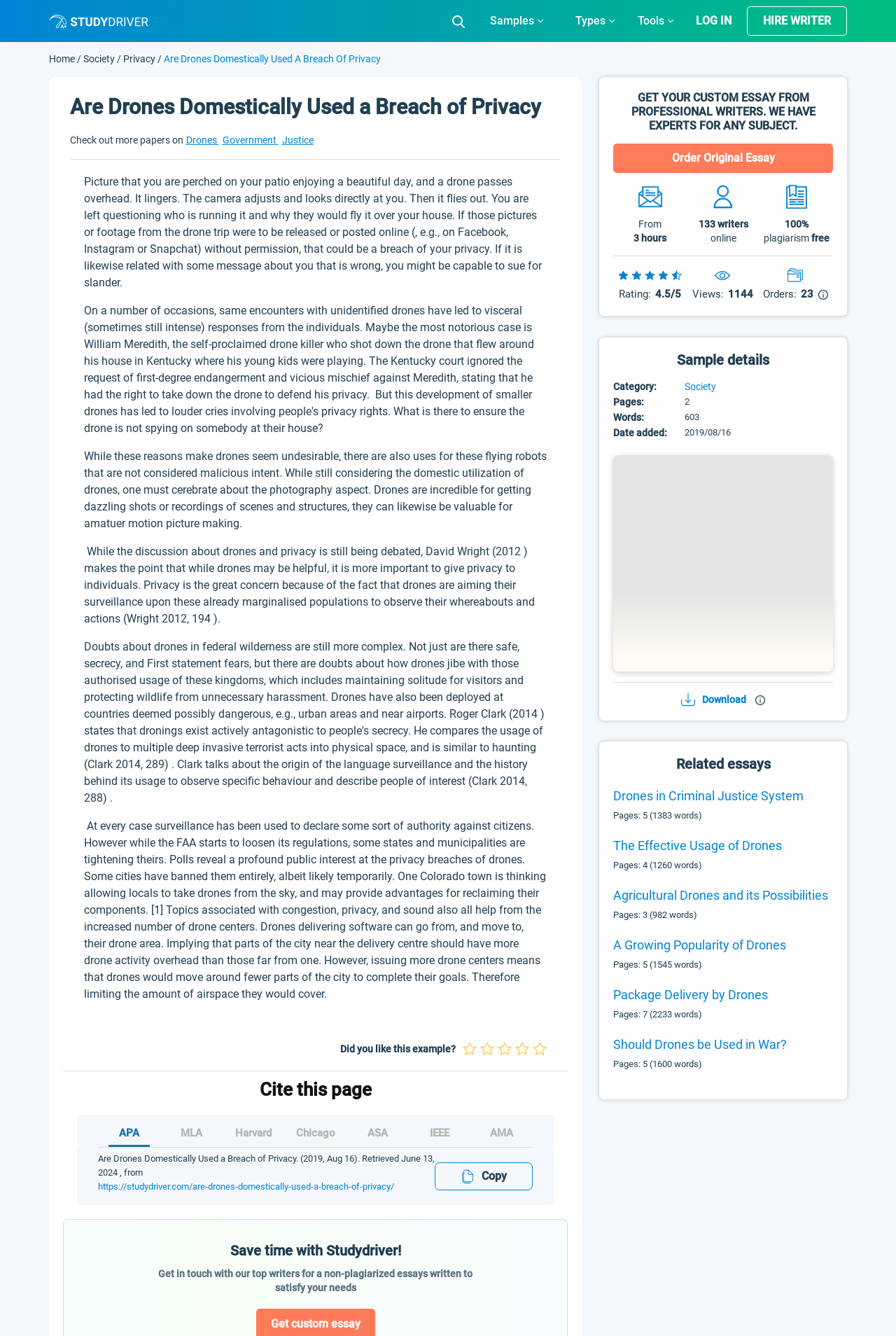How many words are in the essay?
Please provide a comprehensive answer based on the details in the screenshot.

The number of words in the essay can be found in the table under 'Sample details', which lists the essay's details, including the number of words, which is 603.